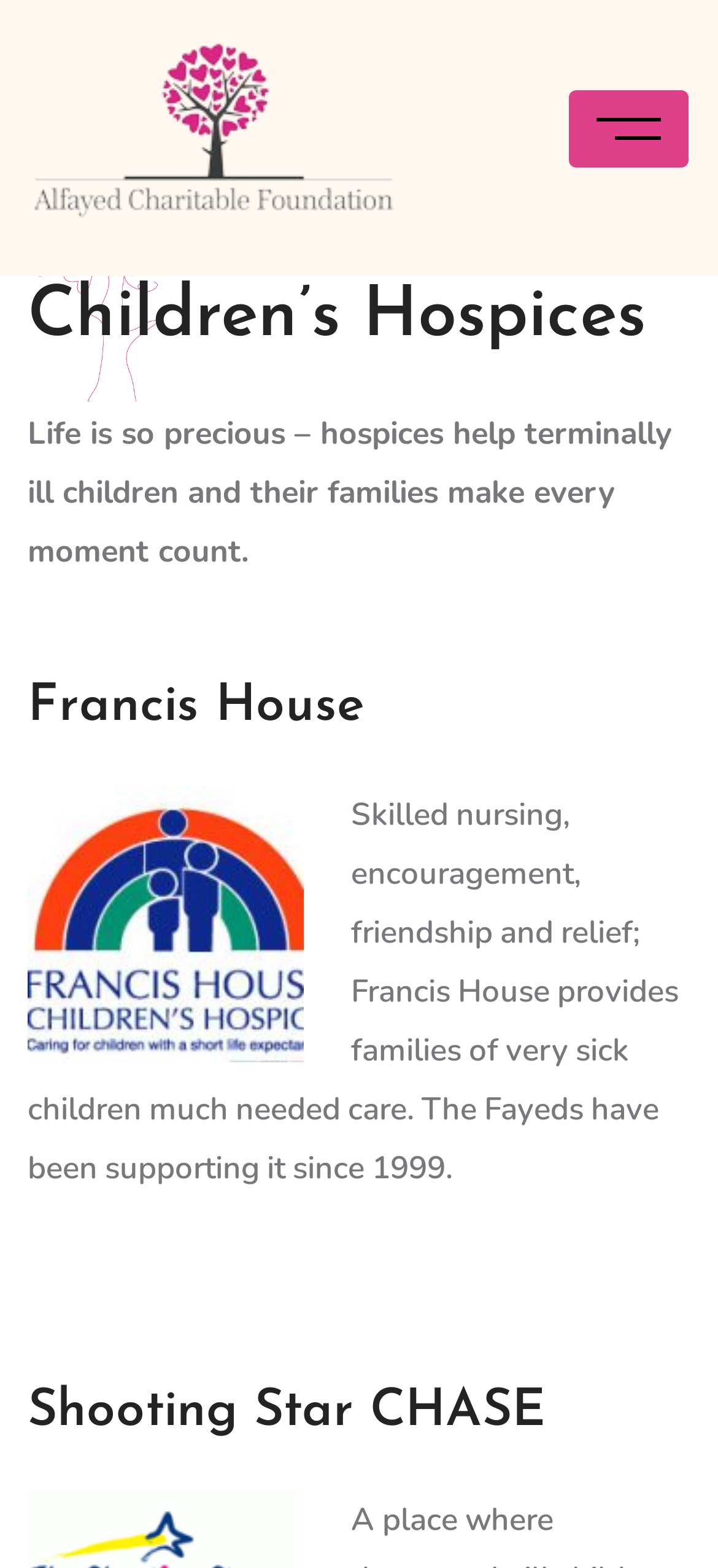Respond to the question below with a concise word or phrase:
How many hospices are mentioned on this webpage?

2